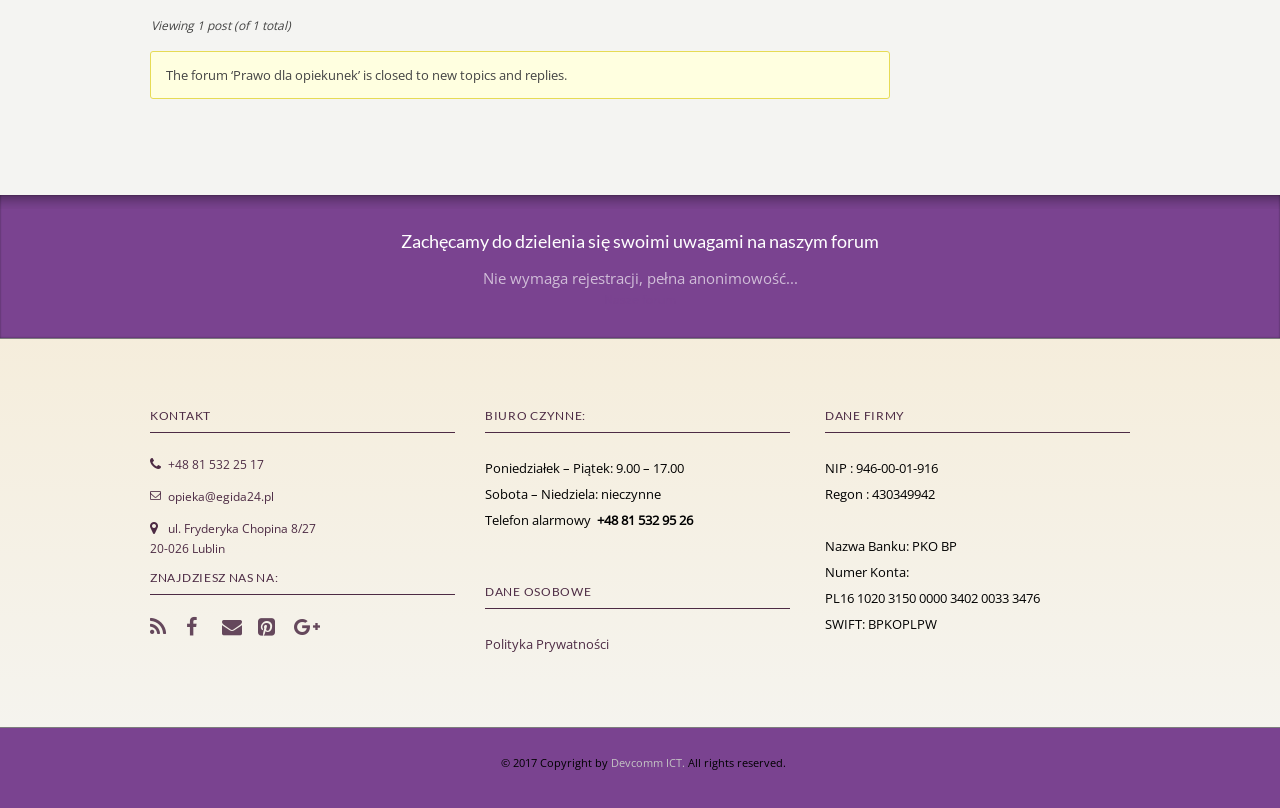Provide the bounding box coordinates of the HTML element this sentence describes: "+48 81 532 25 17". The bounding box coordinates consist of four float numbers between 0 and 1, i.e., [left, top, right, bottom].

[0.117, 0.562, 0.206, 0.588]